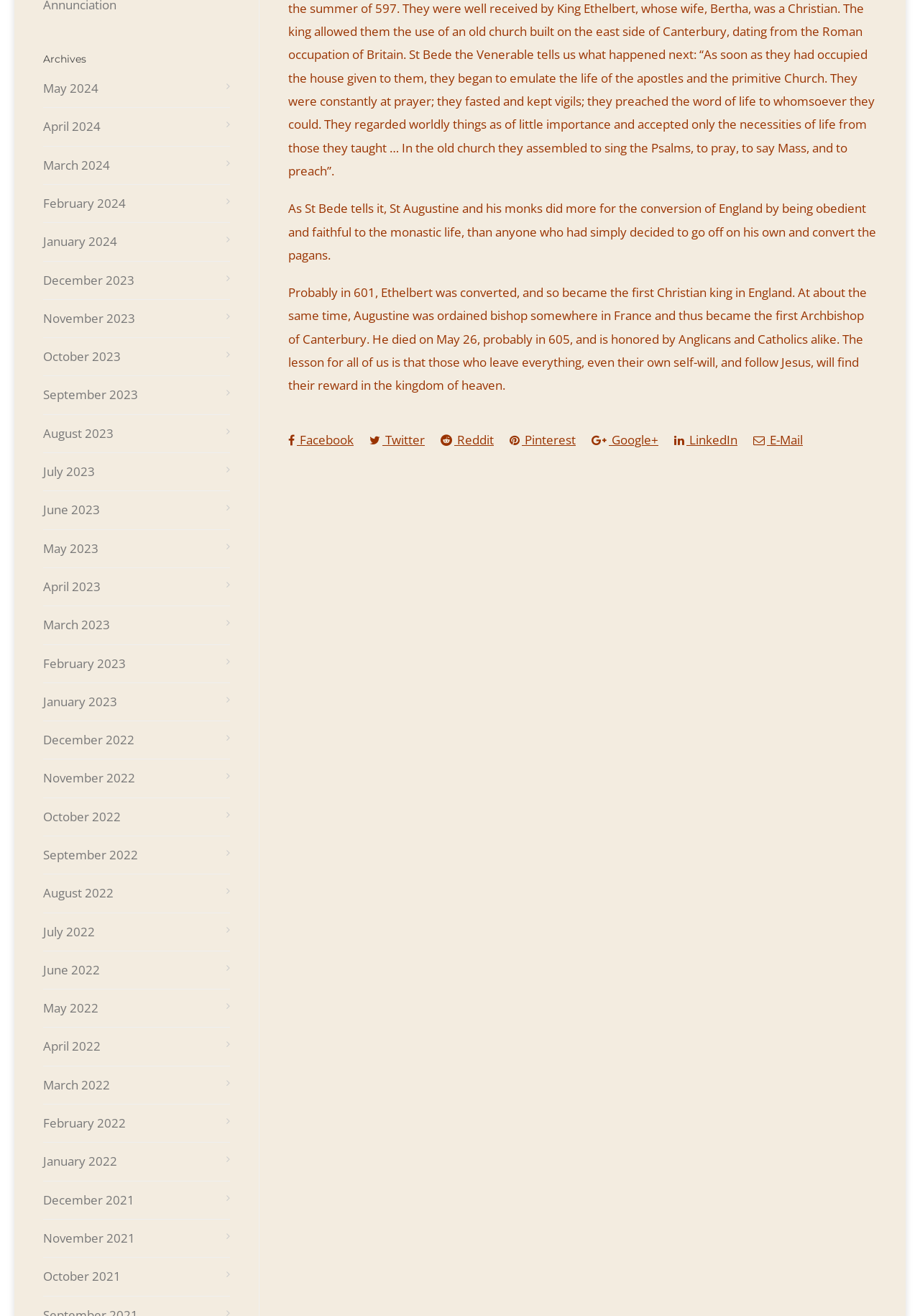Pinpoint the bounding box coordinates of the clickable element needed to complete the instruction: "Share on Twitter". The coordinates should be provided as four float numbers between 0 and 1: [left, top, right, bottom].

[0.402, 0.324, 0.462, 0.344]